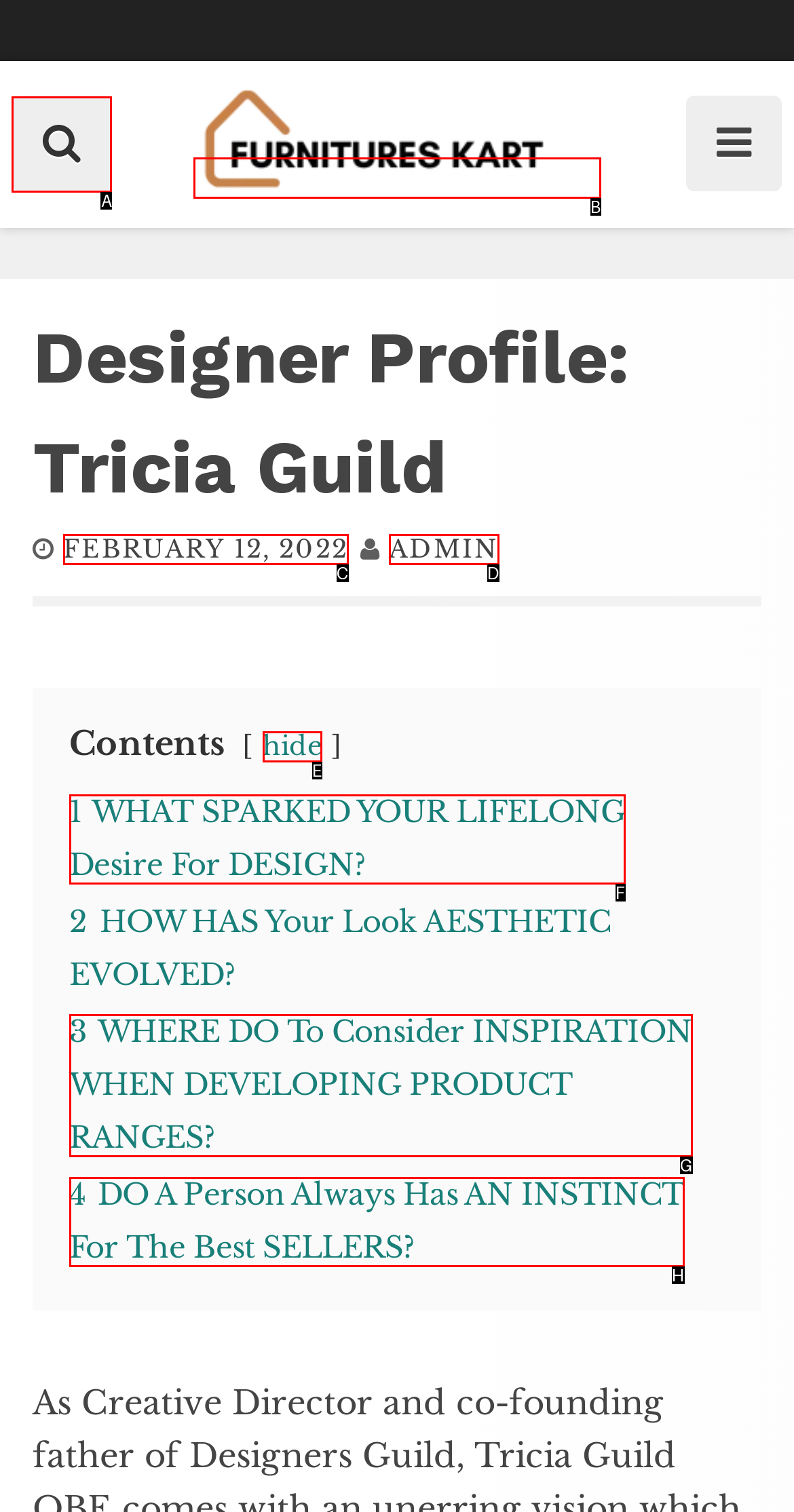Point out the specific HTML element to click to complete this task: Learn about authors Reply with the letter of the chosen option.

None